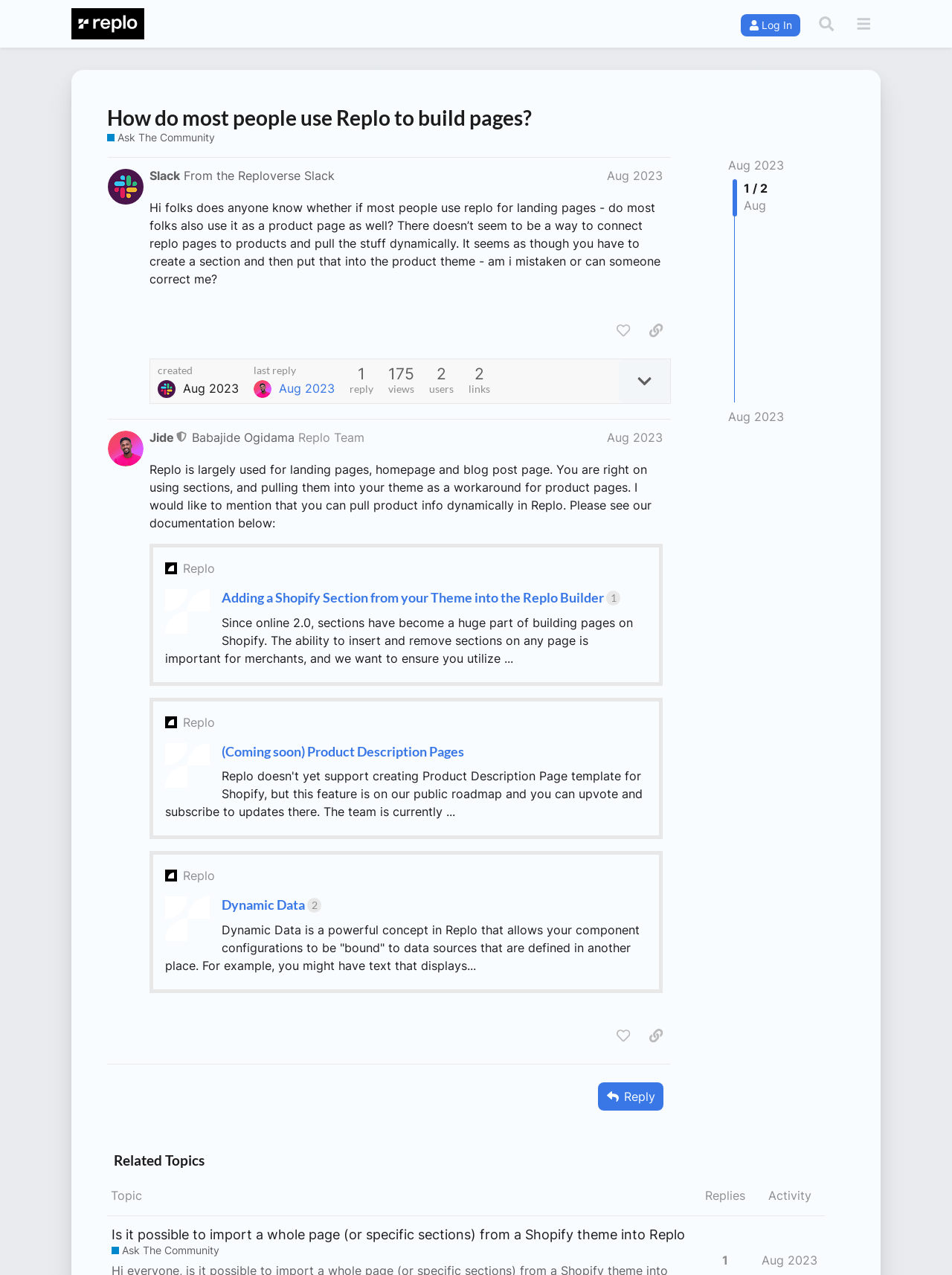Please determine the bounding box coordinates of the area that needs to be clicked to complete this task: 'Reply to the topic'. The coordinates must be four float numbers between 0 and 1, formatted as [left, top, right, bottom].

[0.628, 0.849, 0.697, 0.871]